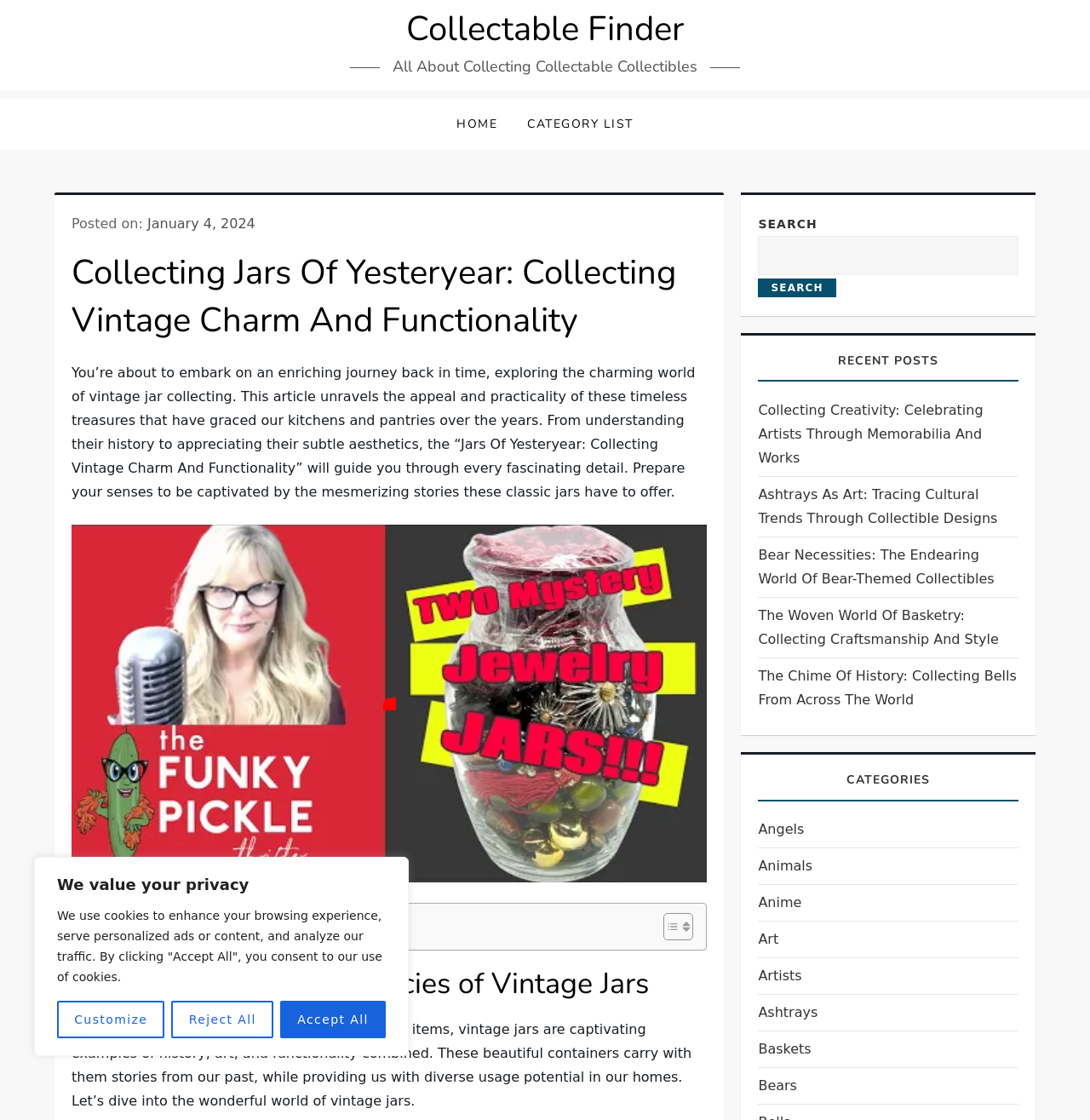Identify the bounding box for the UI element described as: "Accessibility". Ensure the coordinates are four float numbers between 0 and 1, formatted as [left, top, right, bottom].

None